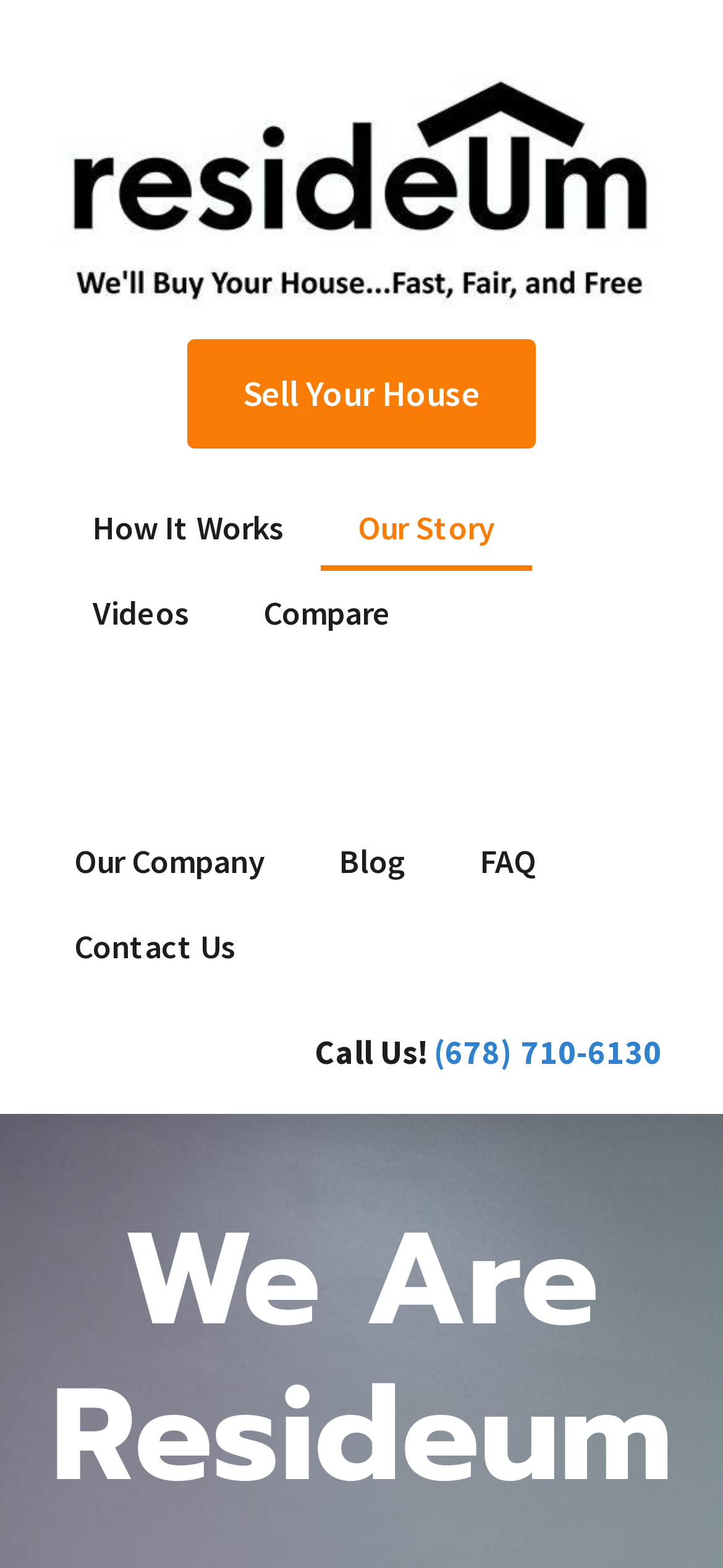Identify and provide the bounding box coordinates of the UI element described: "Our Story". The coordinates should be formatted as [left, top, right, bottom], with each number being a float between 0 and 1.

[0.444, 0.309, 0.736, 0.363]